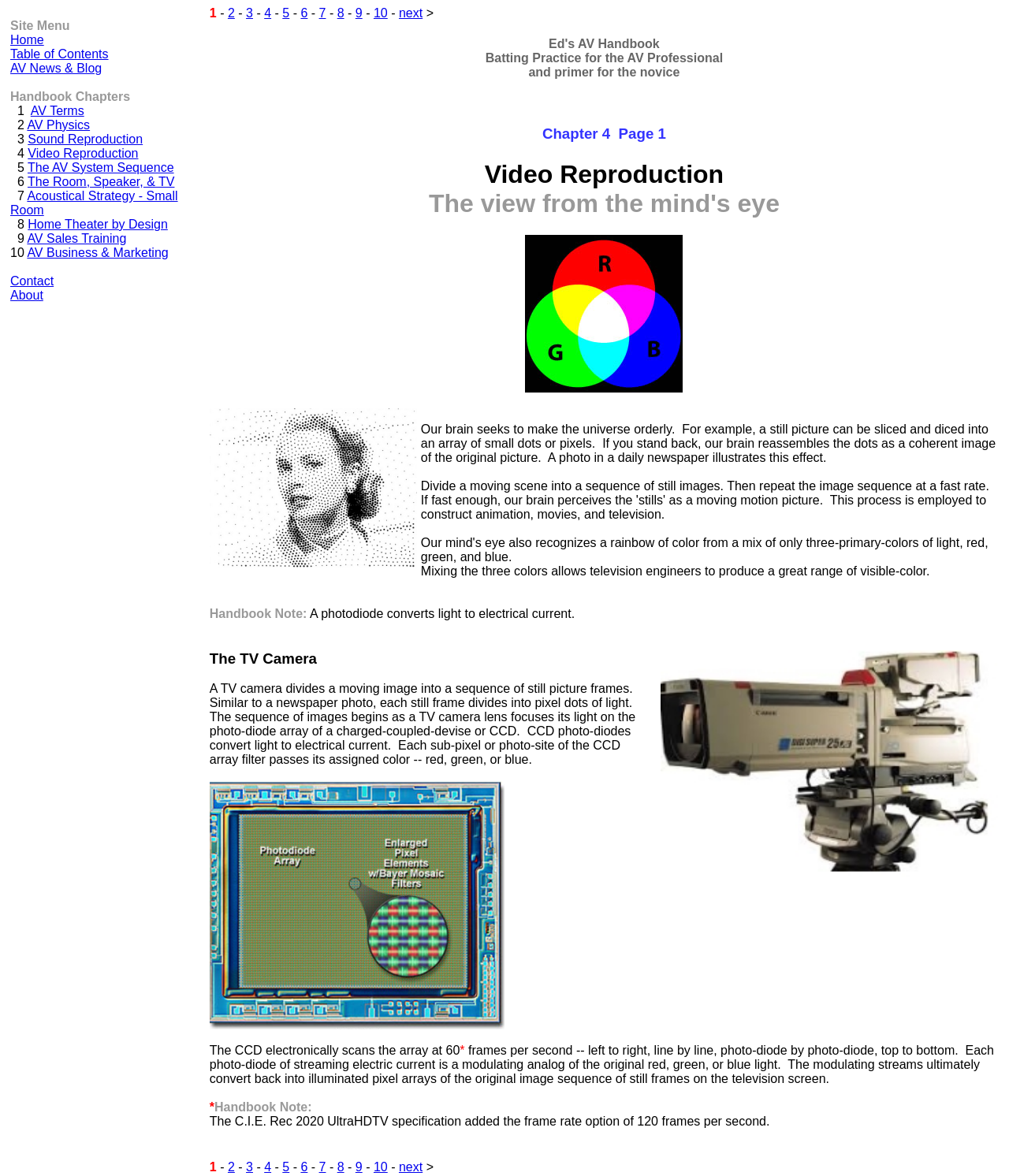Based on the image, please elaborate on the answer to the following question:
What is the name of the image below the text 'Red Green Blue'?

I found the name of the image by looking at the image element with the text 'Red Green Blue' and its corresponding bounding box coordinates.